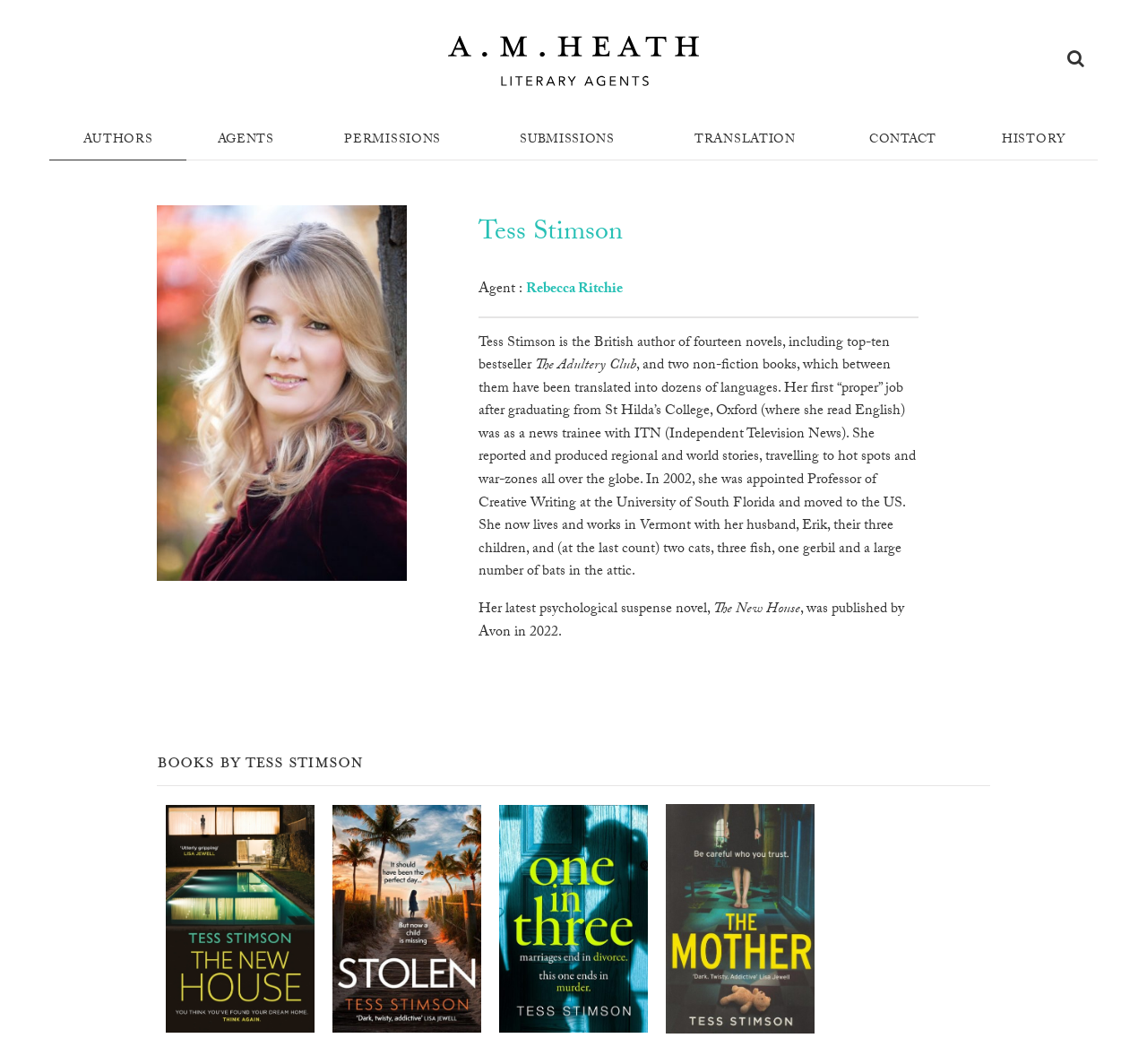What is the title of the latest psychological suspense novel?
Look at the image and respond to the question as thoroughly as possible.

The title of the latest psychological suspense novel can be found in the StaticText element with the text 'The New House' located below the paragraph describing the author's biography.